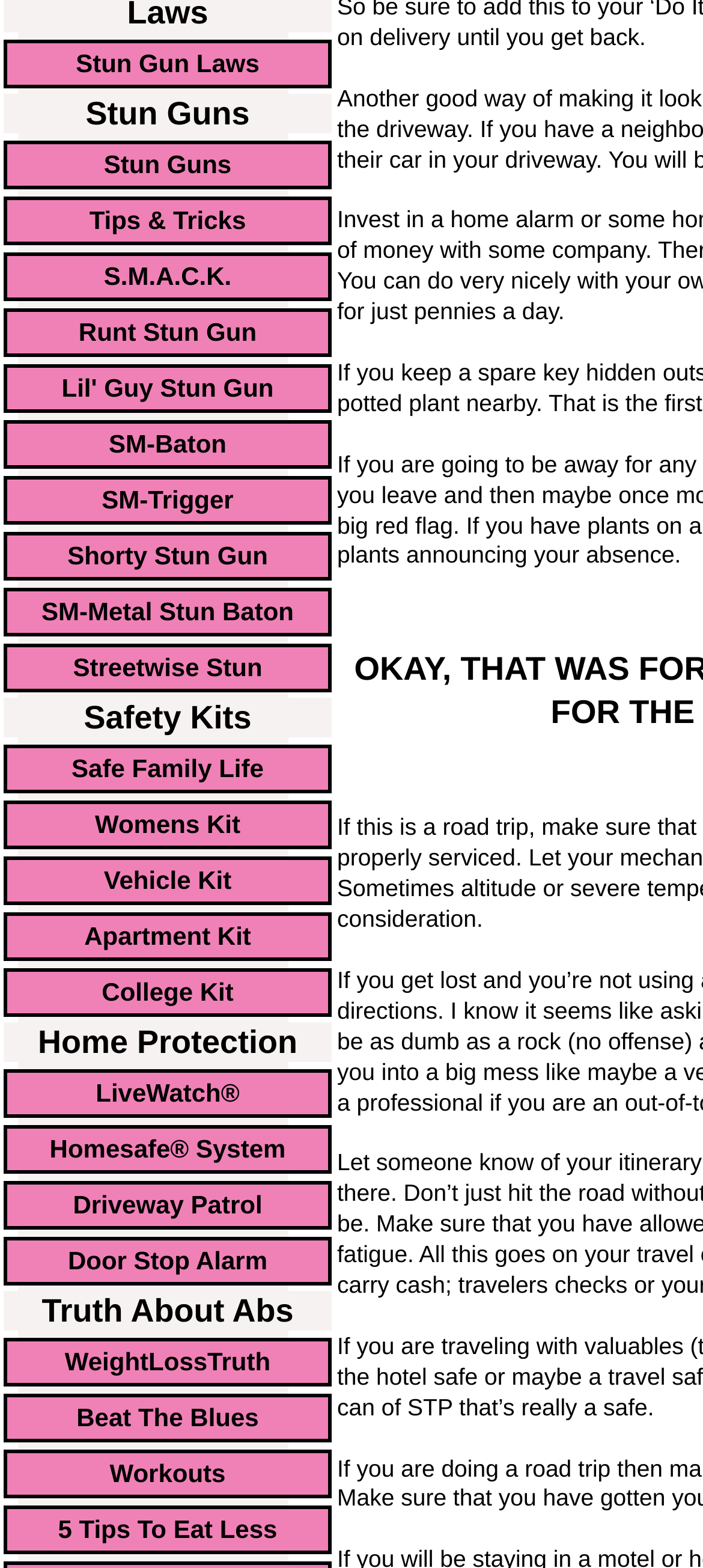Pinpoint the bounding box coordinates of the area that must be clicked to complete this instruction: "View Safety Kits".

[0.005, 0.445, 0.472, 0.47]